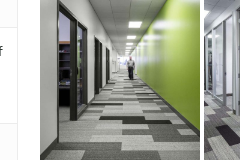Please provide a comprehensive answer to the question below using the information from the image: What type of partitions are used in the offices?

The offices are visible through glass partitions, which allow for natural light to pass through and create a sense of openness in the space.